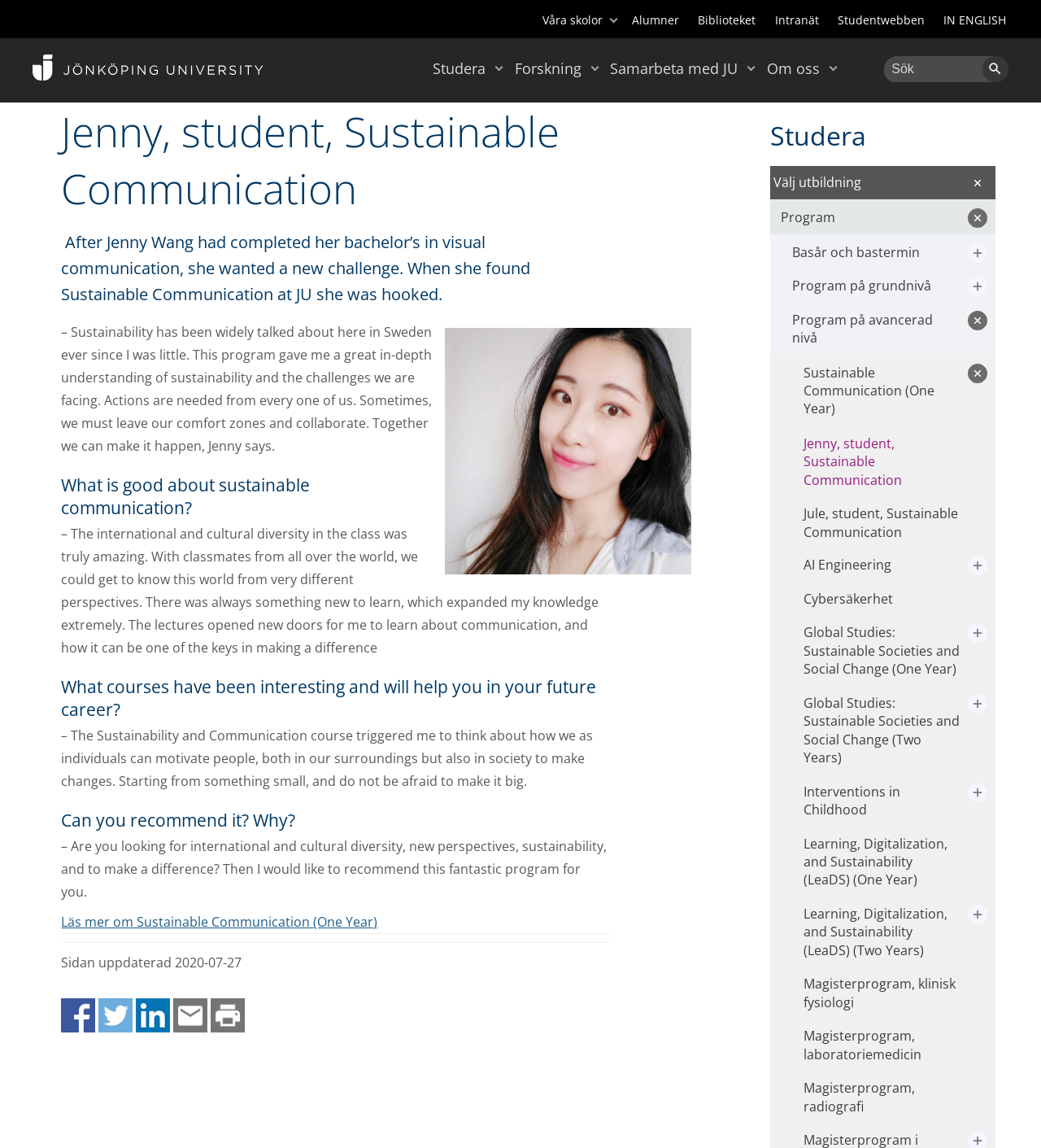How many social media platforms are available to share this page?
Based on the image, answer the question with as much detail as possible.

The webpage has links to share the page on Facebook, Twitter, LinkedIn, and through mail, which are four social media platforms.